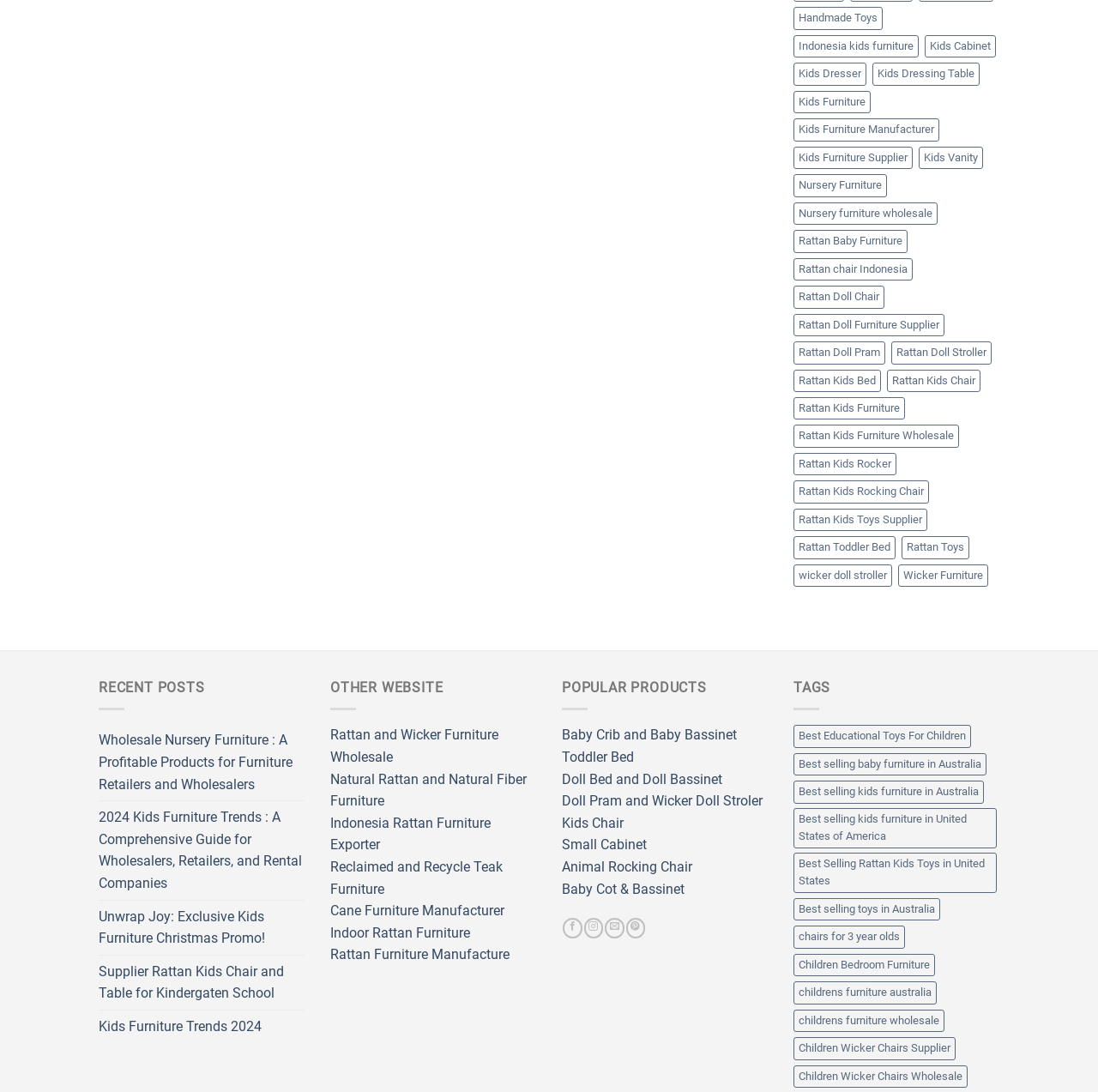Provide a one-word or short-phrase response to the question:
What is the name of the first popular product?

Baby Crib and Baby Bassinet